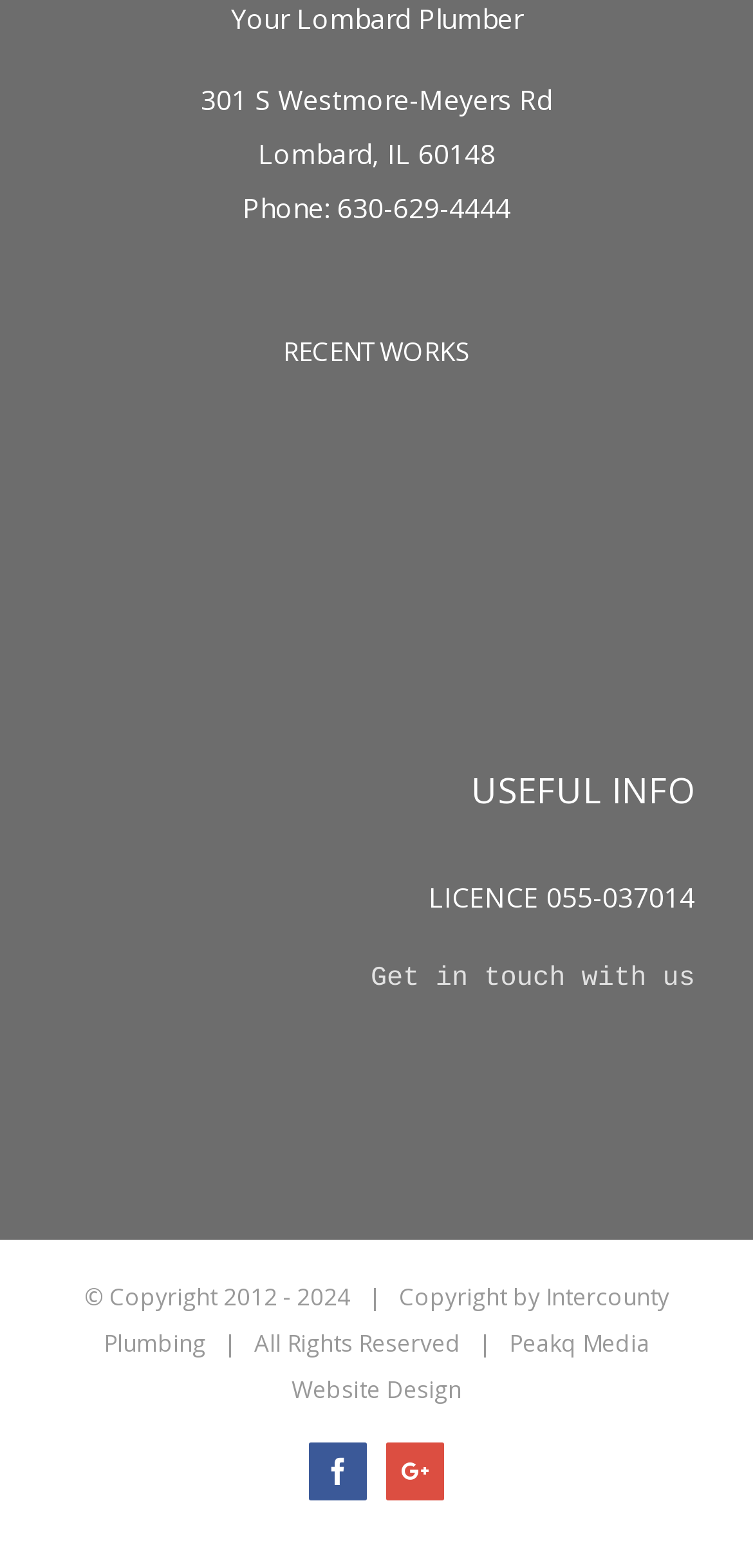Specify the bounding box coordinates of the element's area that should be clicked to execute the given instruction: "View Peakq Media Website Design". The coordinates should be four float numbers between 0 and 1, i.e., [left, top, right, bottom].

[0.387, 0.846, 0.863, 0.897]